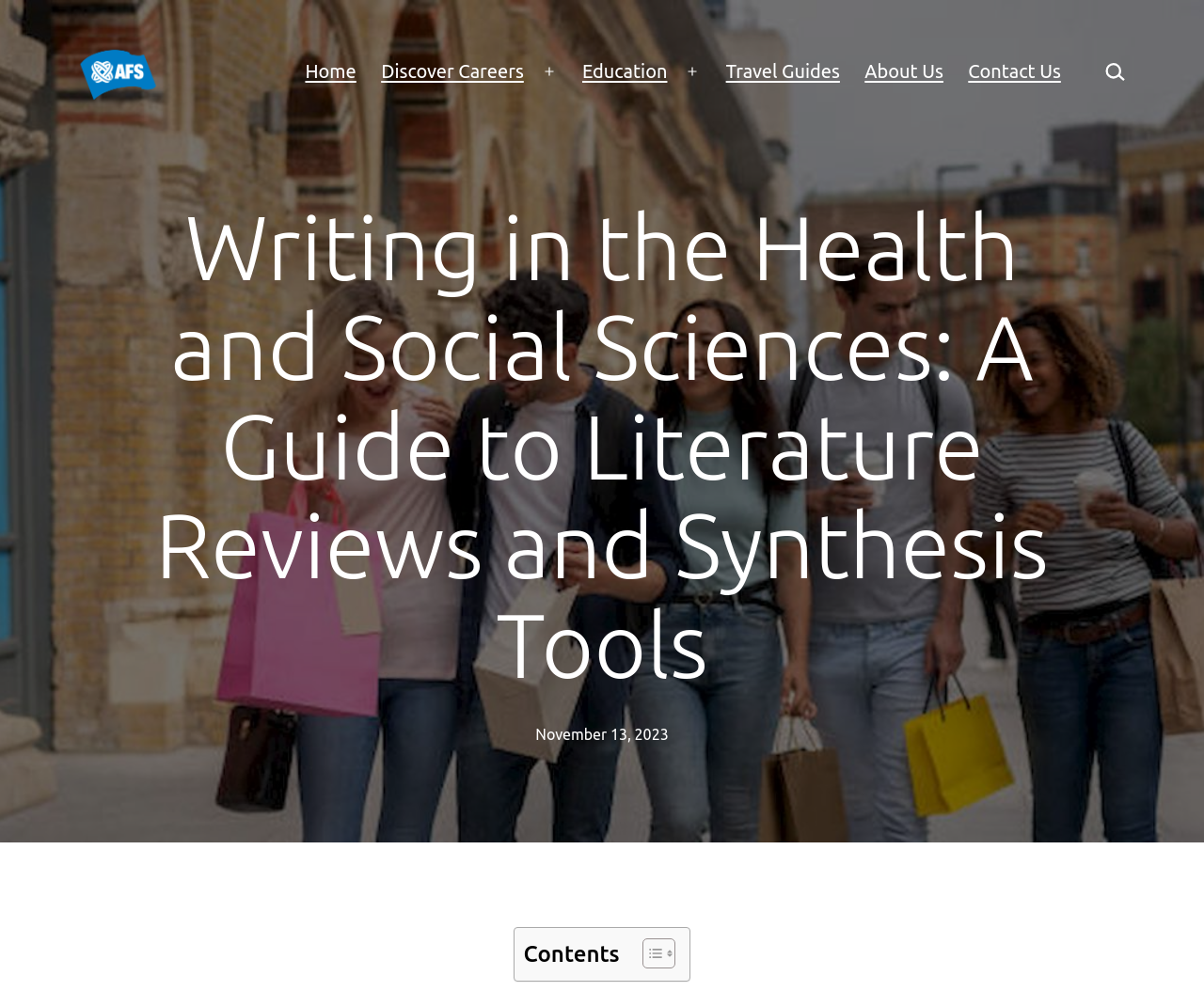Find the main header of the webpage and produce its text content.

Writing in the Health and Social Sciences: A Guide to Literature Reviews and Synthesis Tools